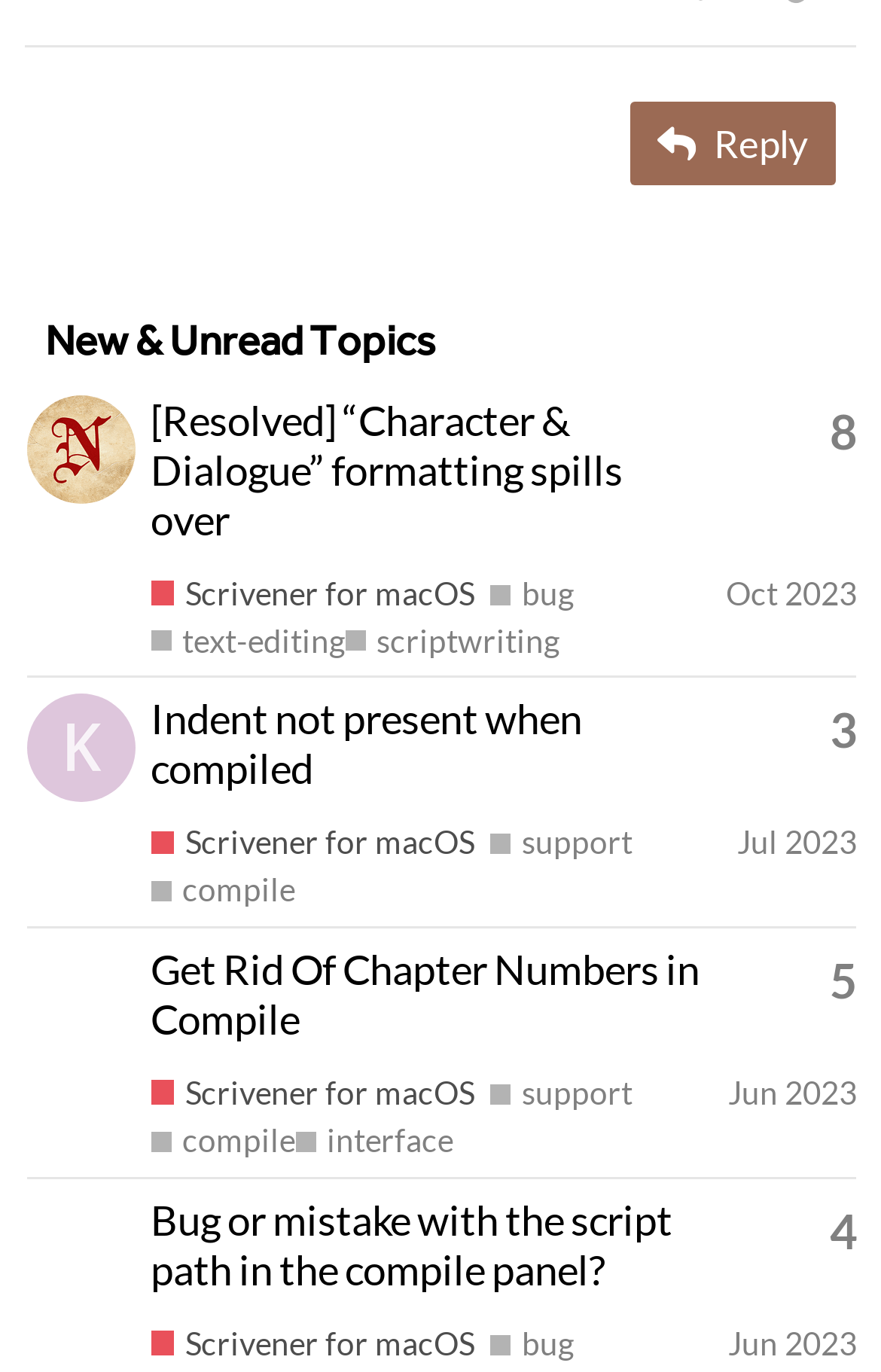Analyze the image and provide a detailed answer to the question: What is the software being discussed in the topics?

I found the software being discussed by looking at the link elements in each topic. They all mention 'Scrivener for macOS', so it's the software being discussed.